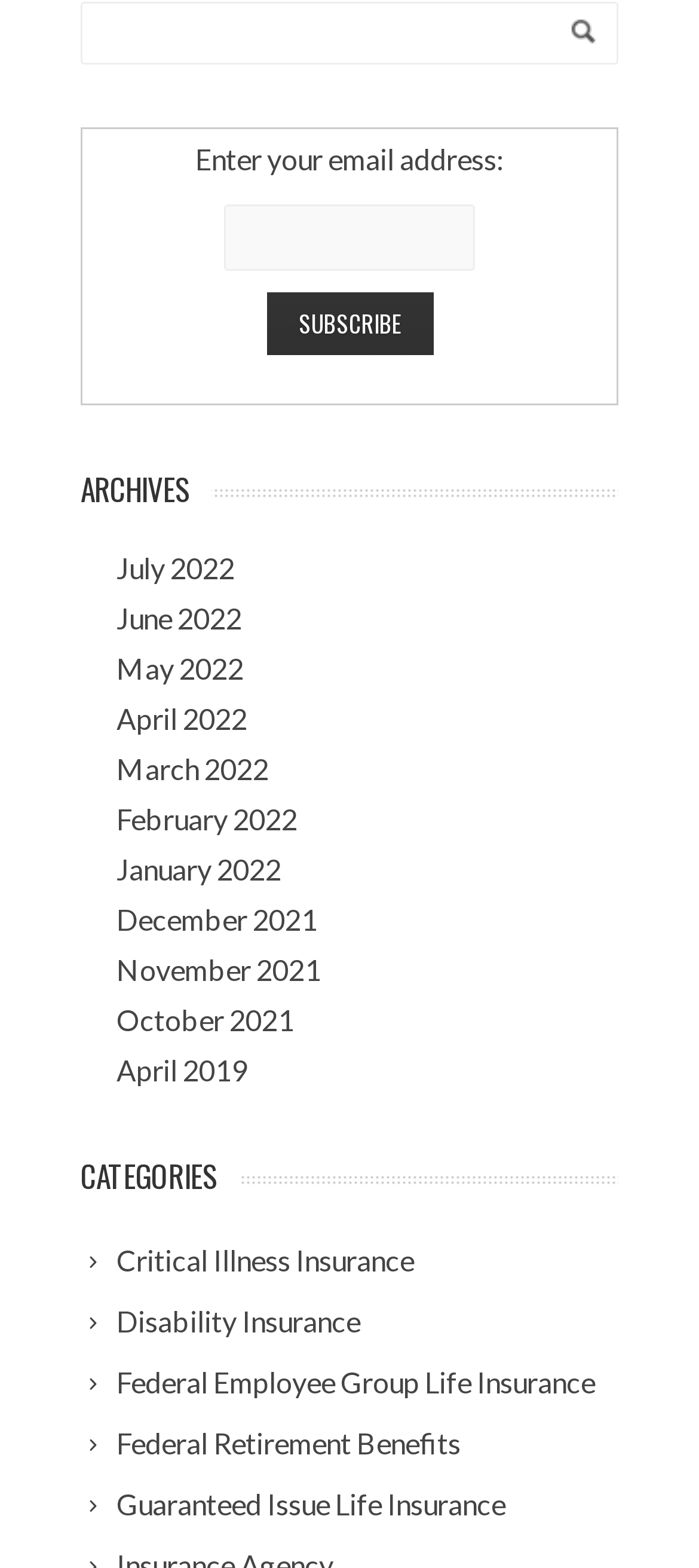Please identify the bounding box coordinates of the element that needs to be clicked to execute the following command: "Enter email address". Provide the bounding box using four float numbers between 0 and 1, formatted as [left, top, right, bottom].

[0.115, 0.001, 0.885, 0.041]